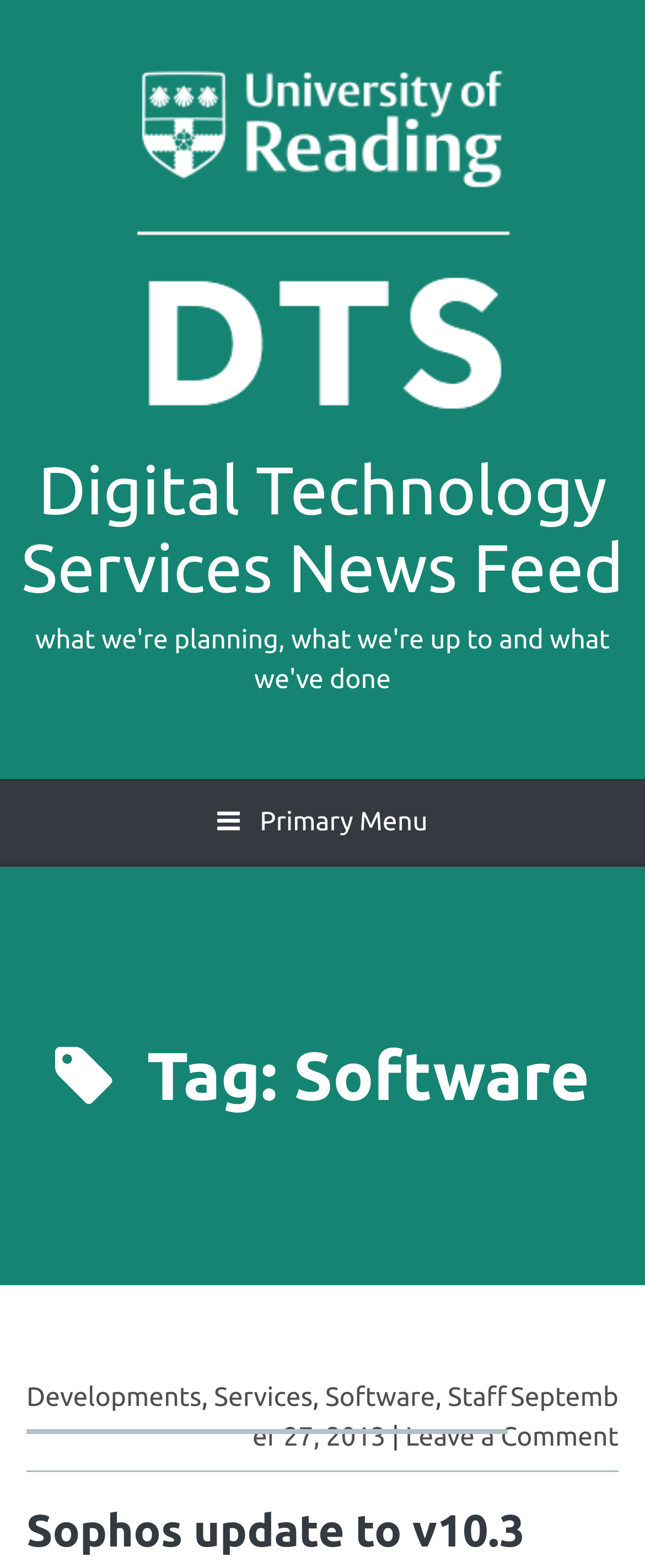Please identify the bounding box coordinates of the element's region that needs to be clicked to fulfill the following instruction: "Click on the 'Services' link". The bounding box coordinates should consist of four float numbers between 0 and 1, i.e., [left, top, right, bottom].

[0.332, 0.882, 0.485, 0.901]